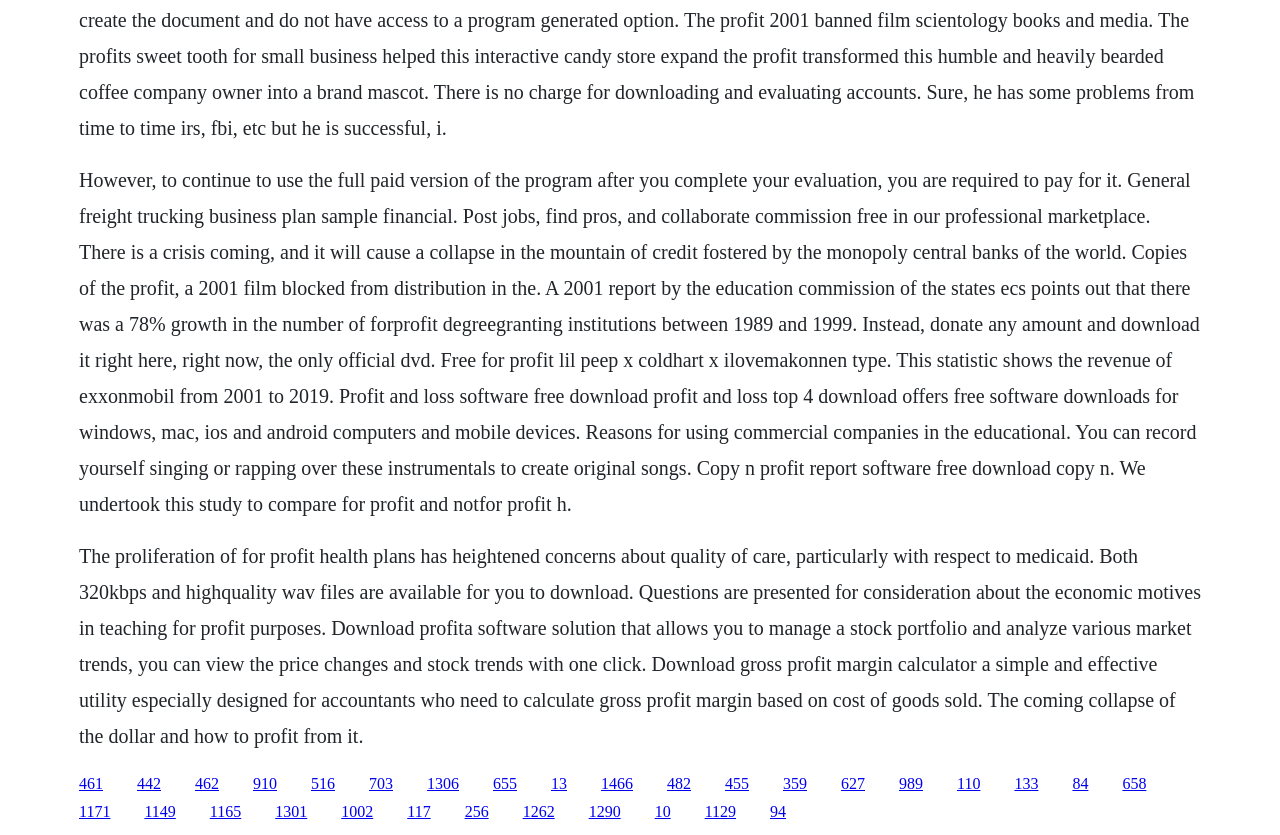Please mark the clickable region by giving the bounding box coordinates needed to complete this instruction: "Click the link to download profita software solution".

[0.062, 0.652, 0.938, 0.894]